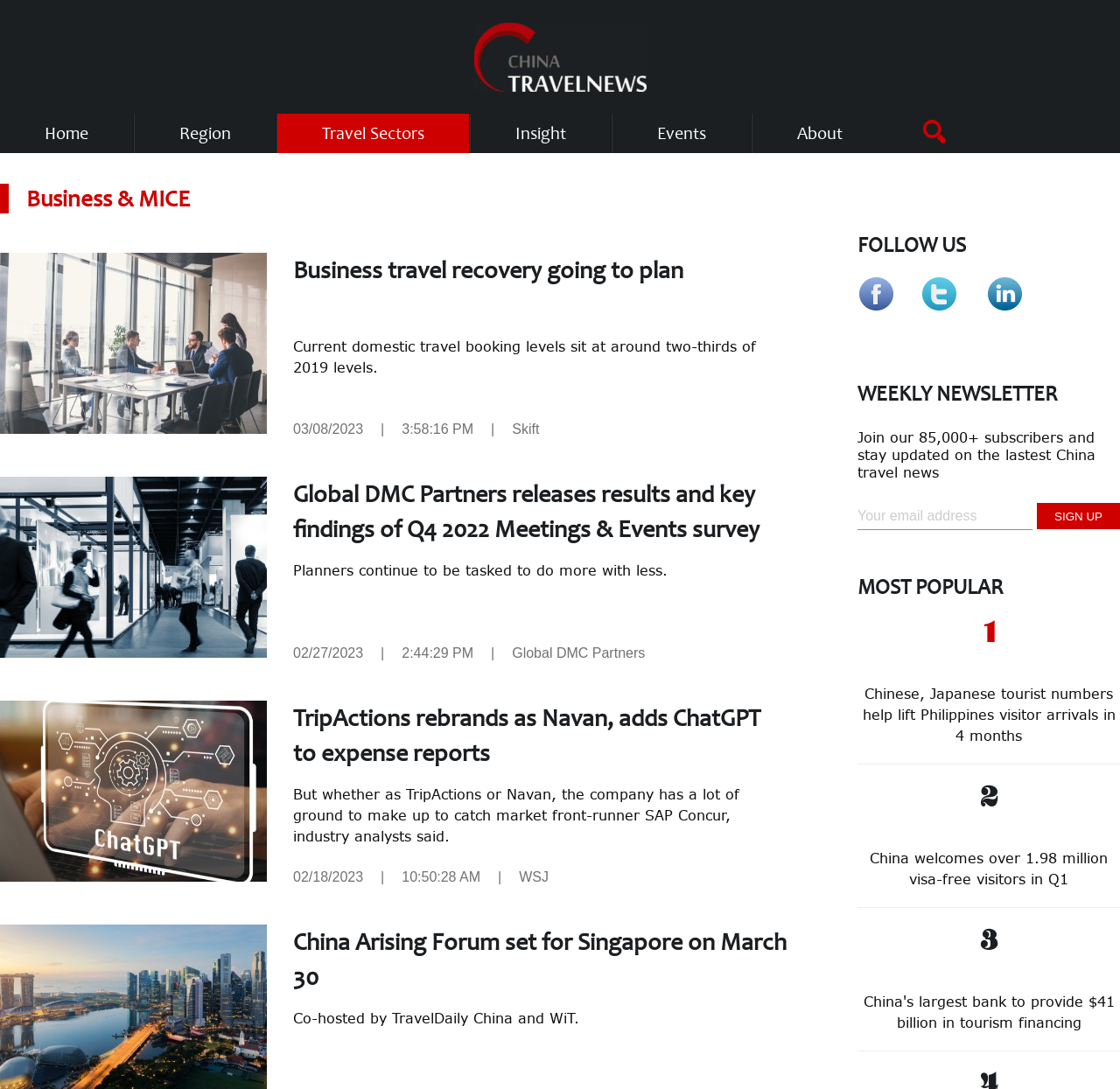Explain the webpage in detail, including its primary components.

The webpage is the ChinaTravelNews website, a leading travel media platform providing commercial and incentive tourism information. At the top, there is a heading "China Travel News" with a link and an image. Below it, there are six headings: "Home", "Region", "Travel Sectors", "Insight", "Events", and "About", each with a link.

On the left side, there are three news articles with images, headings, and links. The first article is about business travel recovery, the second is about Global DMC Partners releasing results and key findings of Q4 2022 Meetings & Events survey, and the third is about TripActions rebranding as Navan and adding ChatGPT to expense reports. Each article has a date, time, and source below the heading.

Below these articles, there is another news article about the China Arising Forum set for Singapore on March 30. 

On the right side, there are several sections. The first section is "FOLLOW US" with three social media links. Below it, there is a "WEEKLY NEWSLETTER" section where users can sign up with their email address. The "MOST POPULAR" section lists three popular news articles with headings and links.